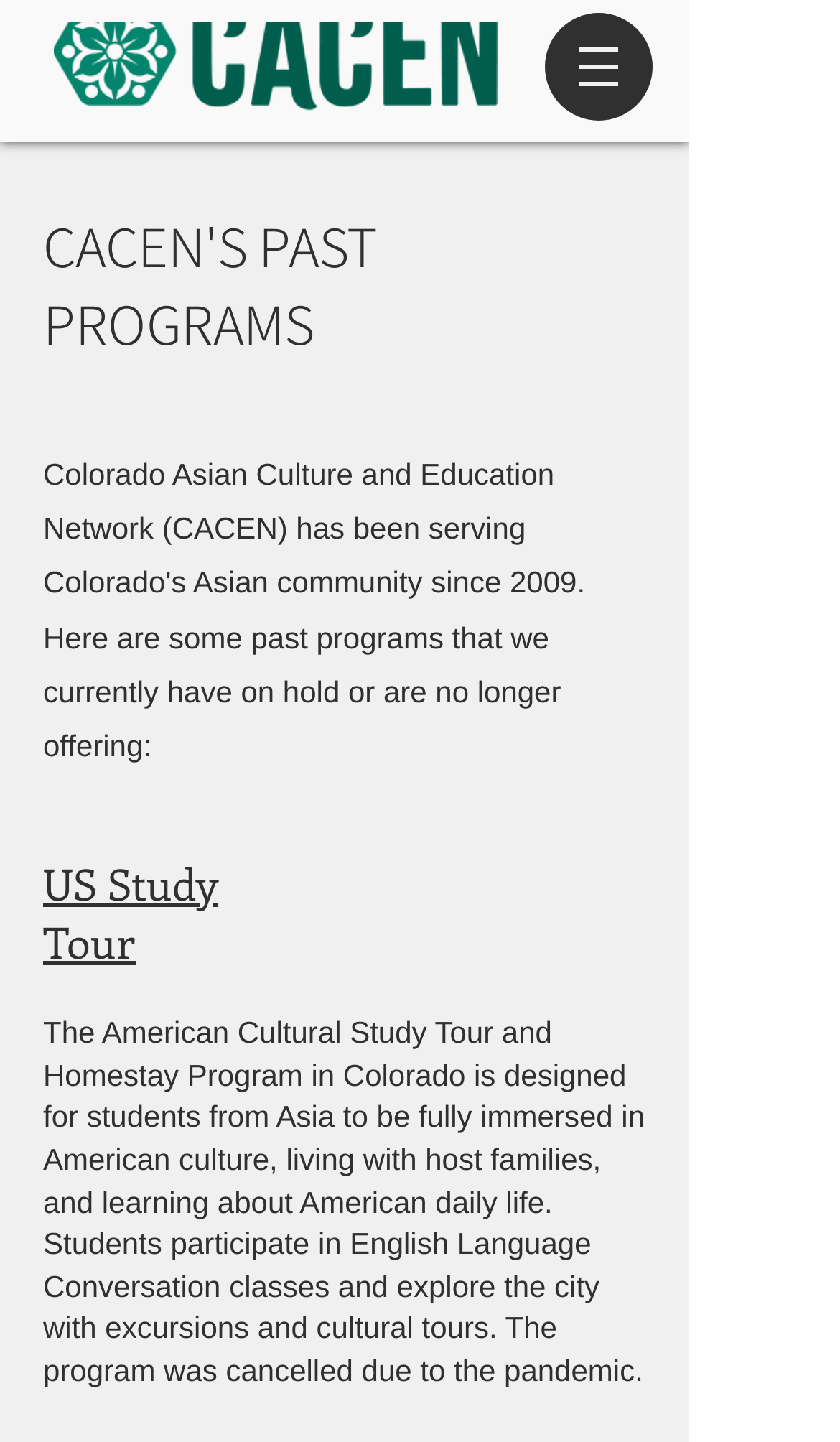What is the purpose of the US Study Tour program?
From the details in the image, answer the question comprehensively.

According to the webpage, the US Study Tour program is designed for students from Asia to be fully immersed in American culture, living with host families, and learning about American daily life. This suggests that the purpose of the program is cultural immersion.